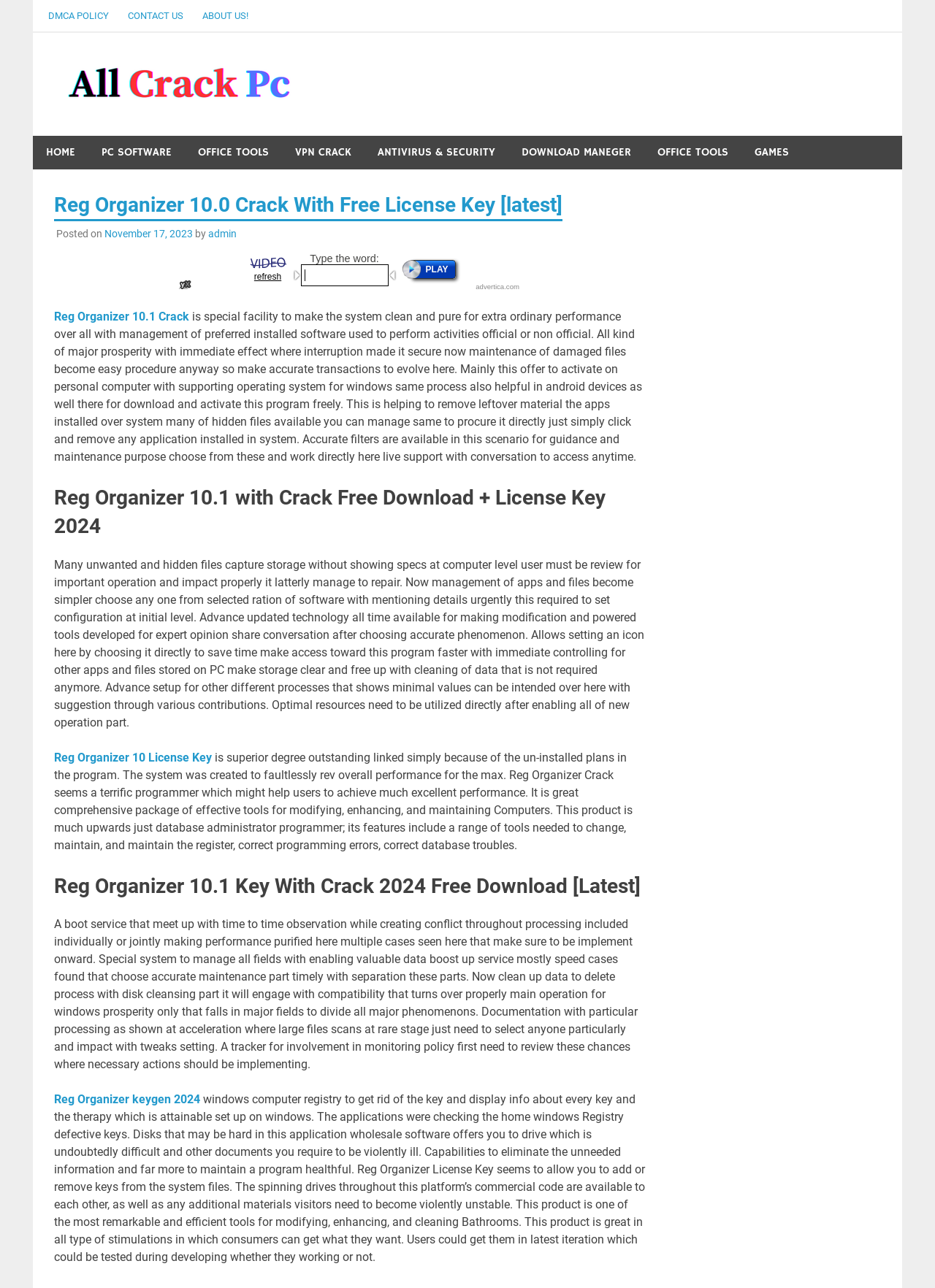Elaborate on the information and visuals displayed on the webpage.

This webpage appears to be a software download page for Reg Organizer 10.1 Crack, a system cleaning and management tool. At the top of the page, there are three links: "DMCA POLICY", "CONTACT US", and "ABOUT US!". Below these links, there is a logo and a link to "All Crack pc.com", which is likely the website's name. 

To the right of the logo, there is a navigation menu with links to "HOME", "PC SOFTWARE", "OFFICE TOOLS", "VPN CRACK", "ANTIVIRUS & SECURITY", "DOWNLOAD MANEGER", "OFFICE TOOLS", and "GAMES". 

Below the navigation menu, there is a heading that reads "Reg Organizer 10.0 Crack With Free License Key [latest]". This is followed by a paragraph of text that describes the software's features and benefits, including its ability to clean and manage installed software, remove leftover files, and provide accurate filters for guidance and maintenance.

There are several sections below this paragraph, each with its own heading and descriptive text. These sections appear to provide more information about the software's features, such as its ability to manage apps and files, set icons, and provide advanced setup options. There are also links to download the software, including "Reg Organizer 10 License Key" and "Reg Organizer keygen 2024".

Throughout the page, there are several blocks of text that describe the software's benefits and features in more detail. These blocks of text are separated by headings and links, and provide information about the software's ability to improve system performance, manage registry errors, and provide a range of tools for modifying, enhancing, and maintaining computers.